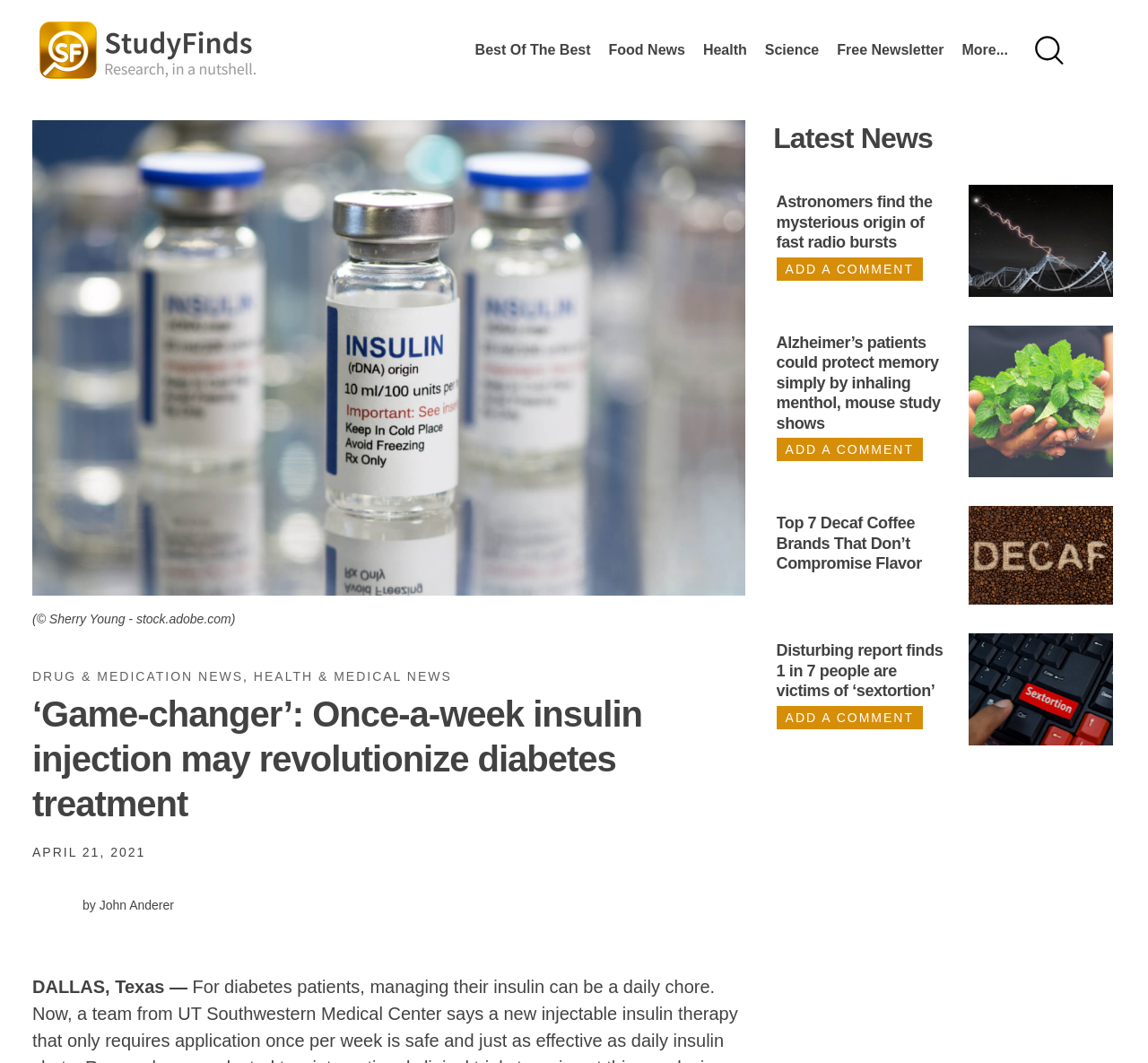Please specify the bounding box coordinates of the region to click in order to perform the following instruction: "Click 'Astronomers find the mysterious origin of fast radio bursts'".

[0.676, 0.181, 0.812, 0.236]